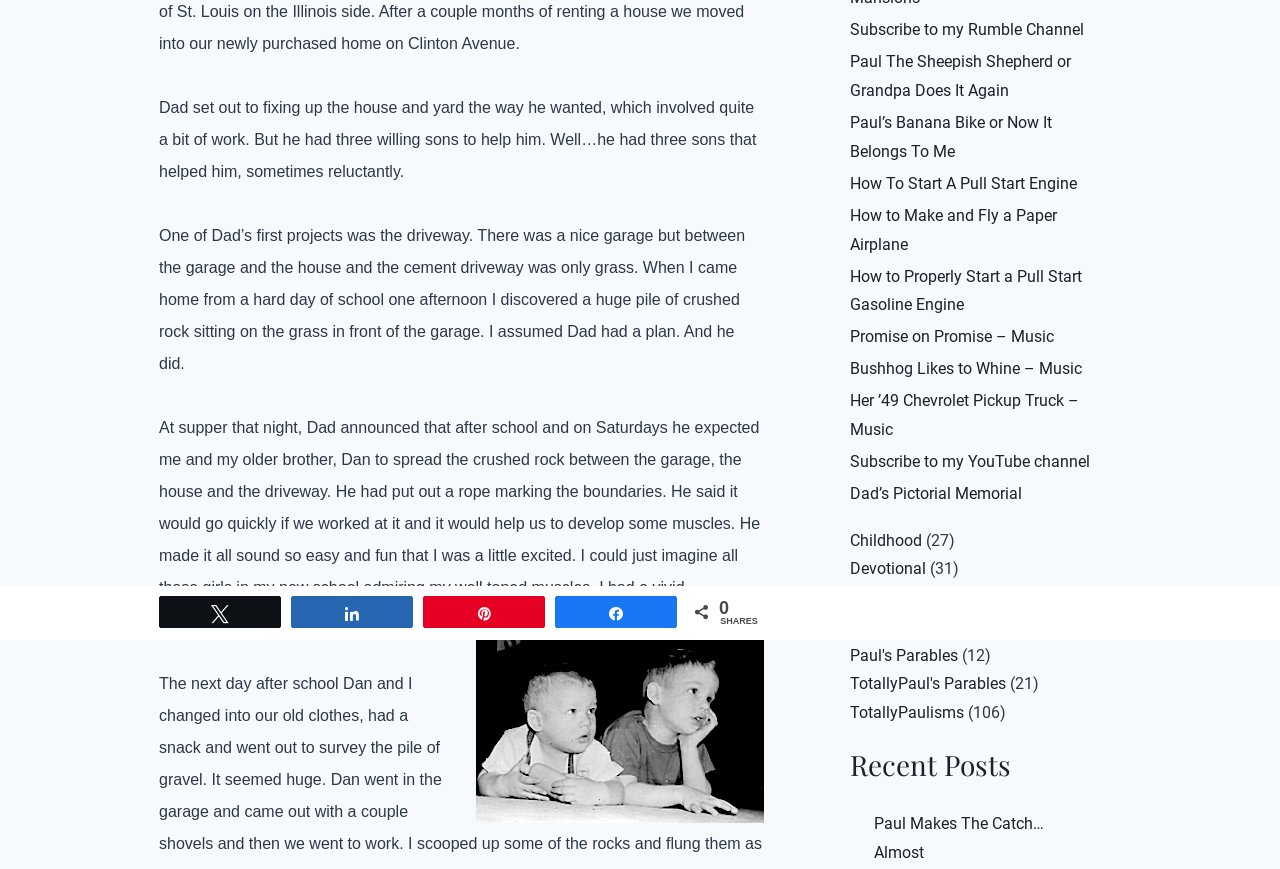Please determine the bounding box coordinates for the element with the description: "Dad’s Pictorial Memorial".

[0.664, 0.551, 0.852, 0.587]